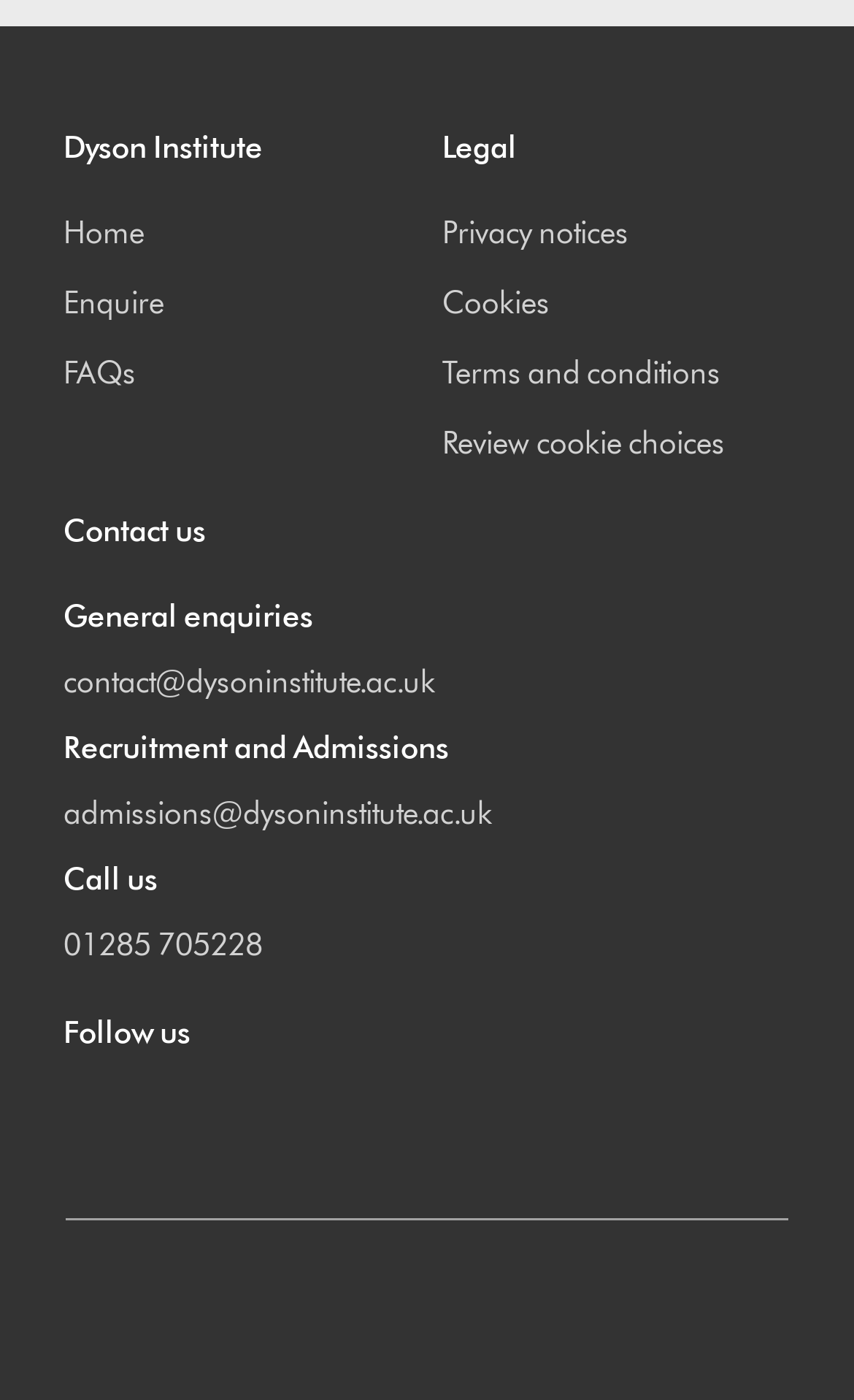Identify the bounding box coordinates of the region that needs to be clicked to carry out this instruction: "Go to Home". Provide these coordinates as four float numbers ranging from 0 to 1, i.e., [left, top, right, bottom].

[0.074, 0.154, 0.169, 0.181]